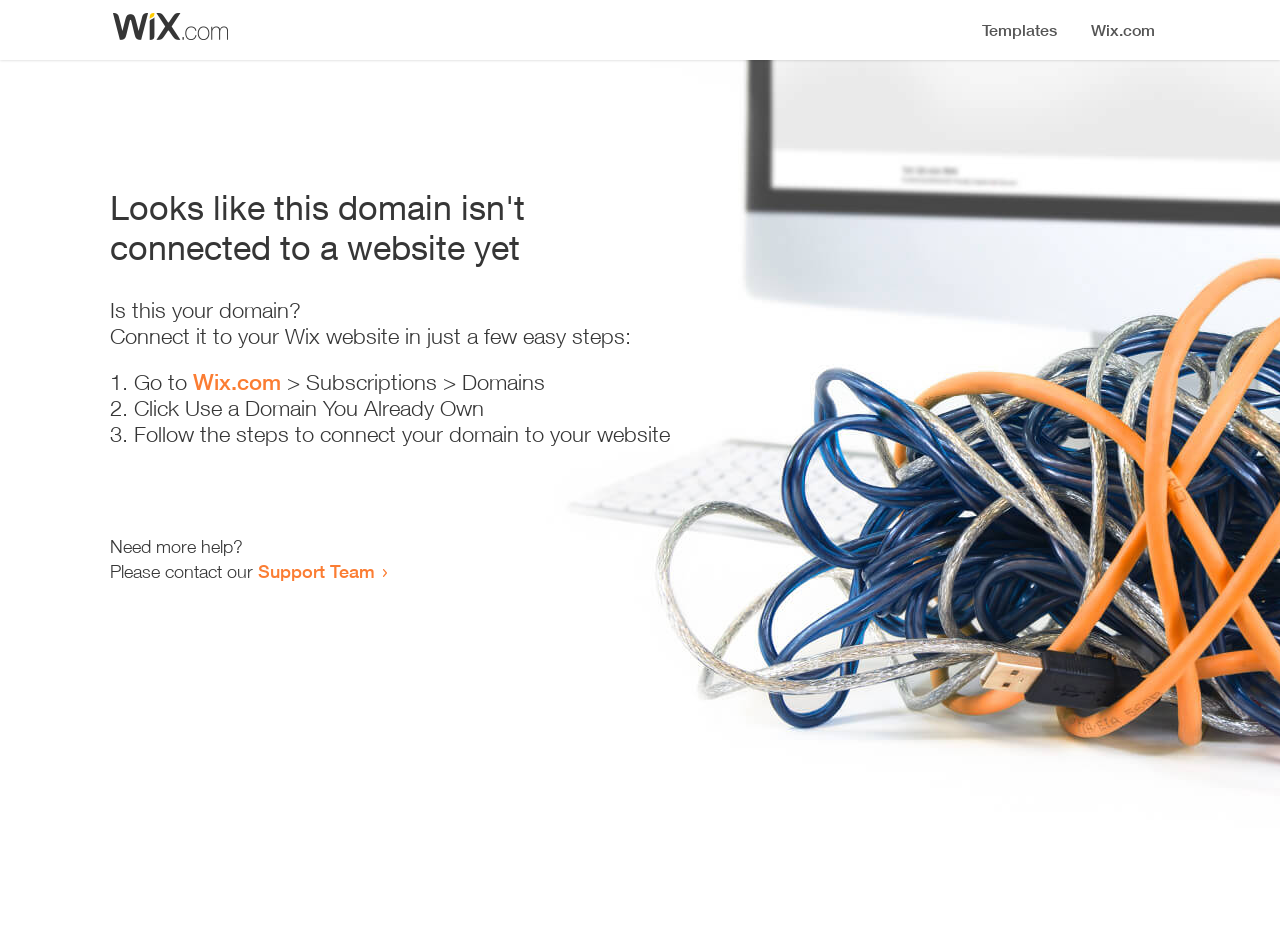Respond to the question below with a single word or phrase:
What is the recommended action if you need more help?

Contact the Support Team